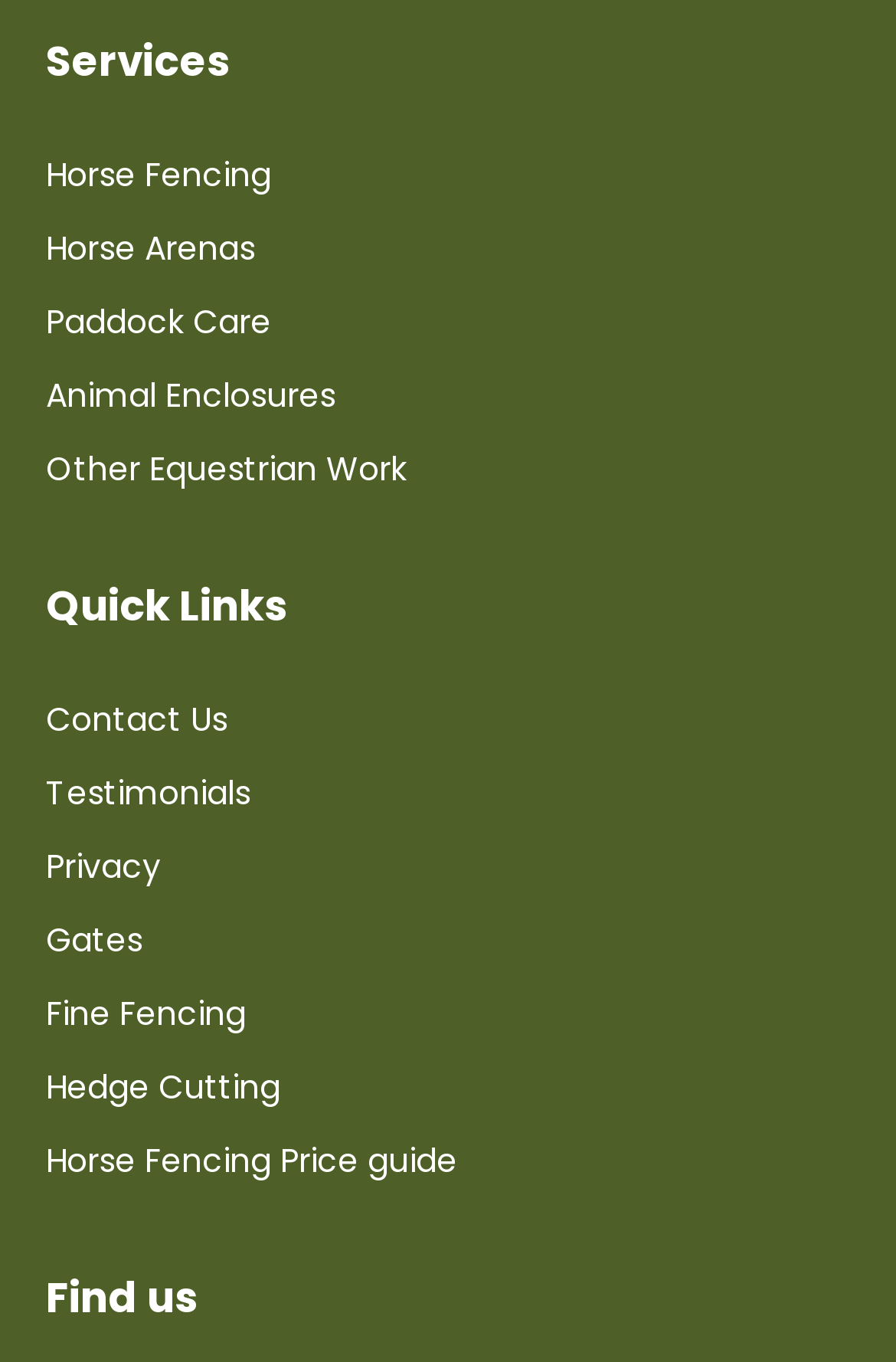Locate the bounding box coordinates of the element that needs to be clicked to carry out the instruction: "Click on Horse Fencing". The coordinates should be given as four float numbers ranging from 0 to 1, i.e., [left, top, right, bottom].

[0.051, 0.111, 0.303, 0.145]